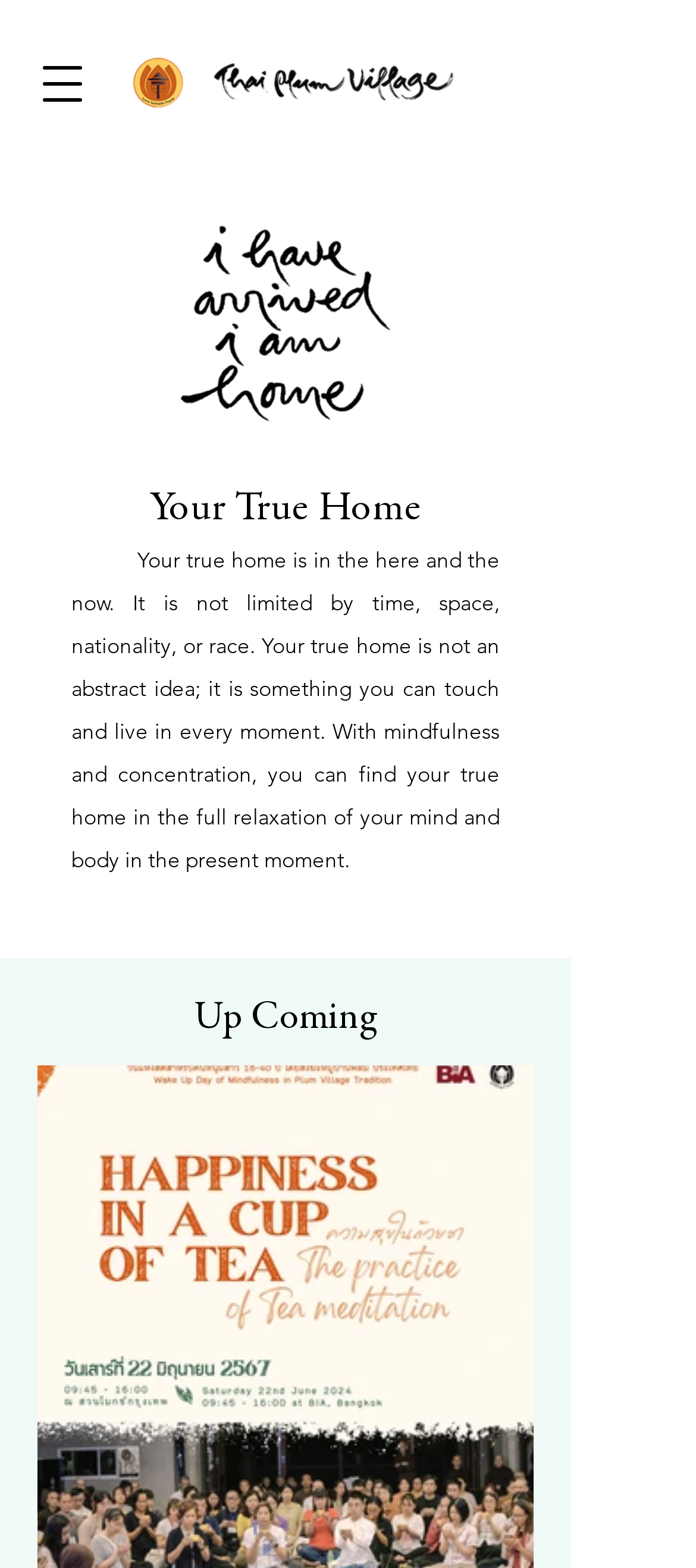Provide the bounding box coordinates in the format (top-left x, top-left y, bottom-right x, bottom-right y). All values are floating point numbers between 0 and 1. Determine the bounding box coordinate of the UI element described as: aria-label="Open navigation menu"

[0.051, 0.036, 0.126, 0.069]